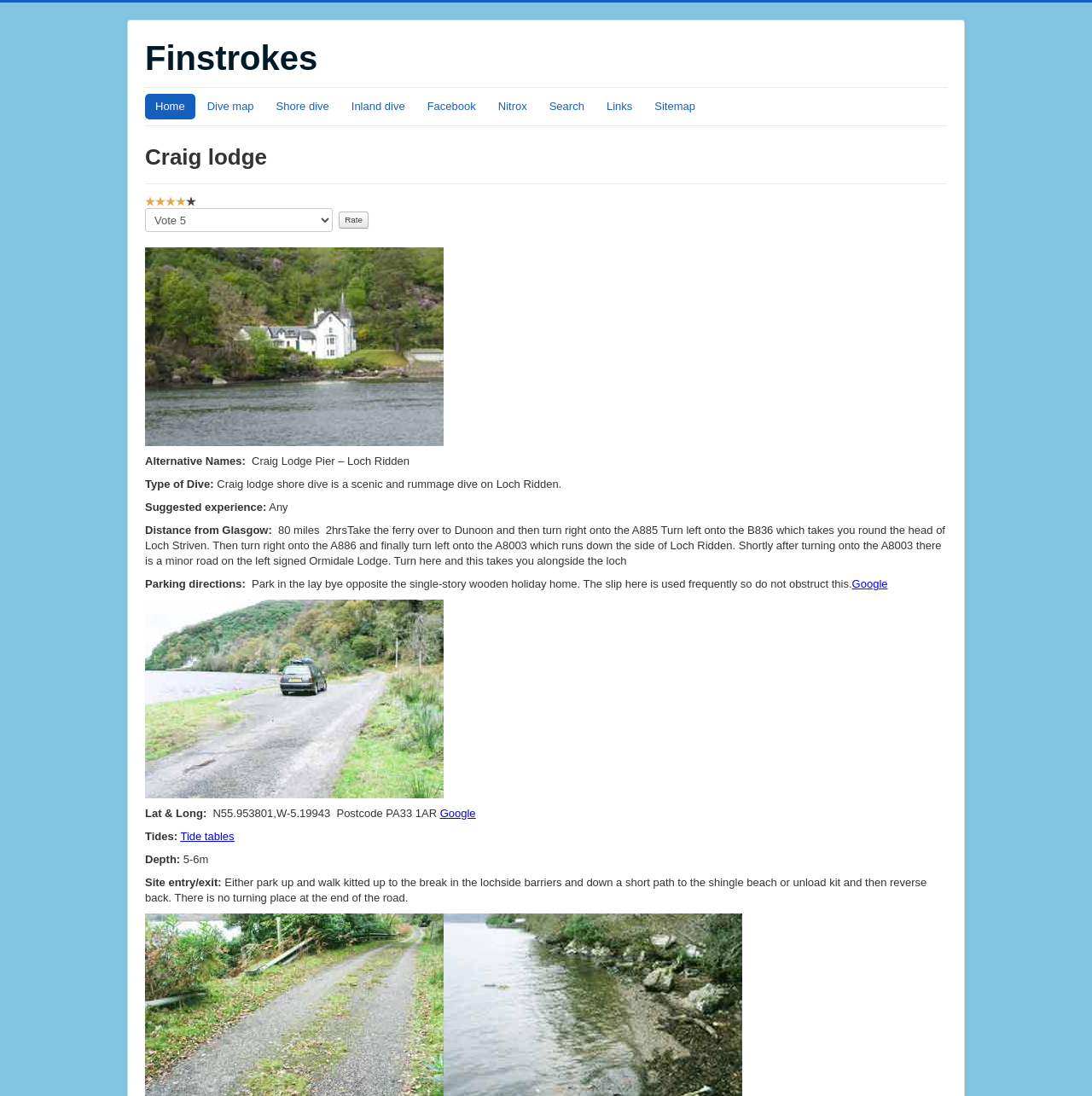Pinpoint the bounding box coordinates of the area that should be clicked to complete the following instruction: "View the dive map". The coordinates must be given as four float numbers between 0 and 1, i.e., [left, top, right, bottom].

[0.18, 0.086, 0.242, 0.109]